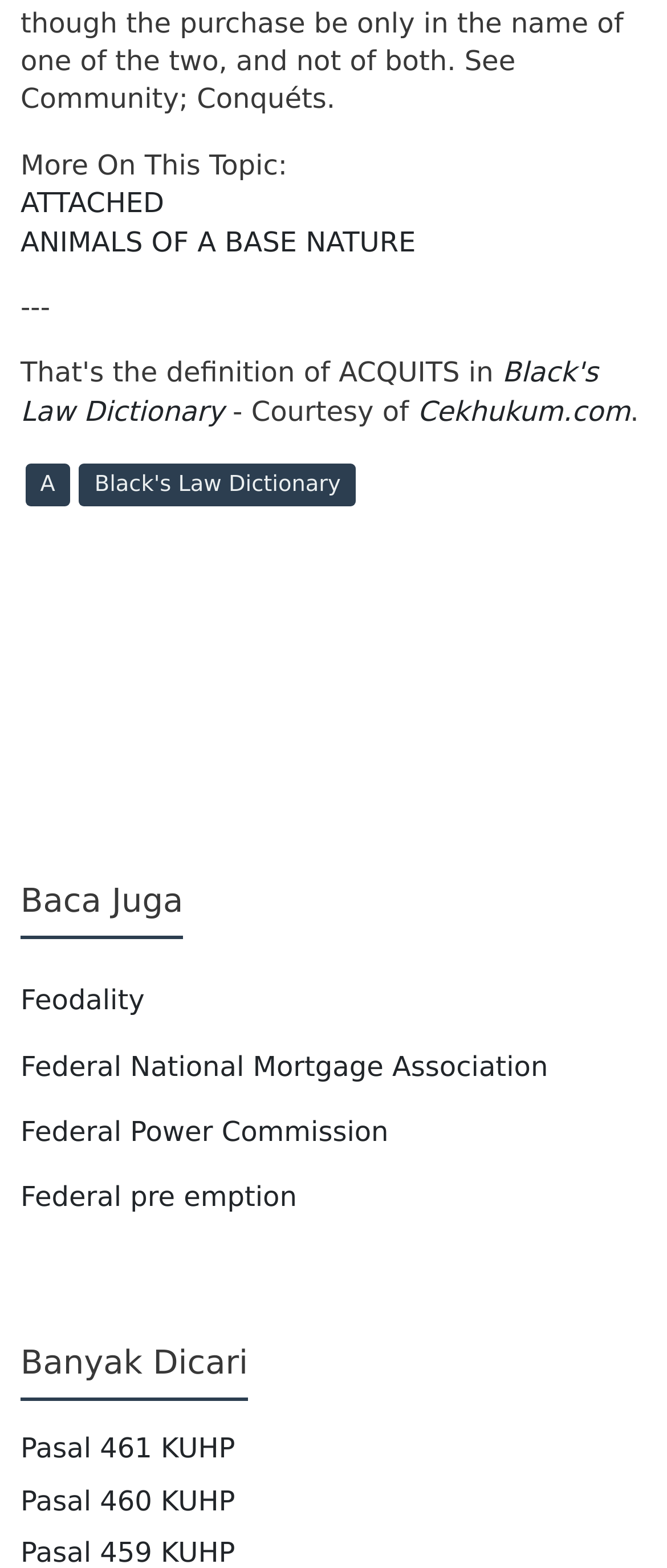Identify the bounding box coordinates of the clickable region required to complete the instruction: "Explore 'Related Post' about 'Feodality'". The coordinates should be given as four float numbers within the range of 0 and 1, i.e., [left, top, right, bottom].

[0.031, 0.628, 0.217, 0.648]